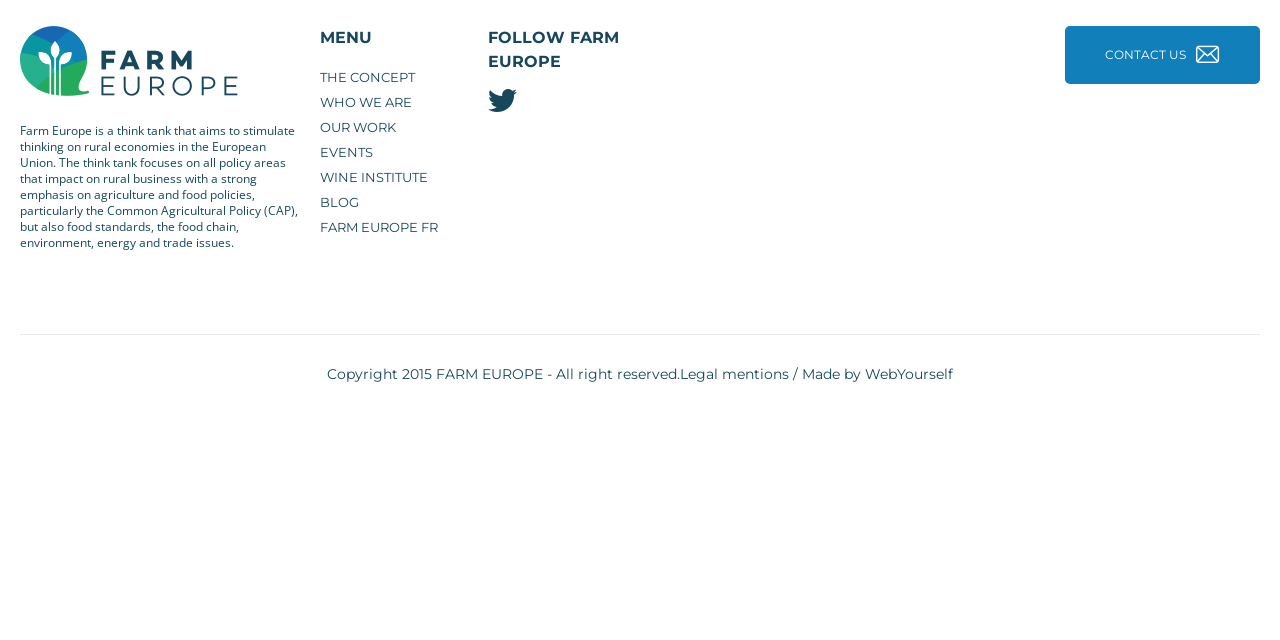Using the provided description: "Who we are", find the bounding box coordinates of the corresponding UI element. The output should be four float numbers between 0 and 1, in the format [left, top, right, bottom].

[0.25, 0.147, 0.322, 0.172]